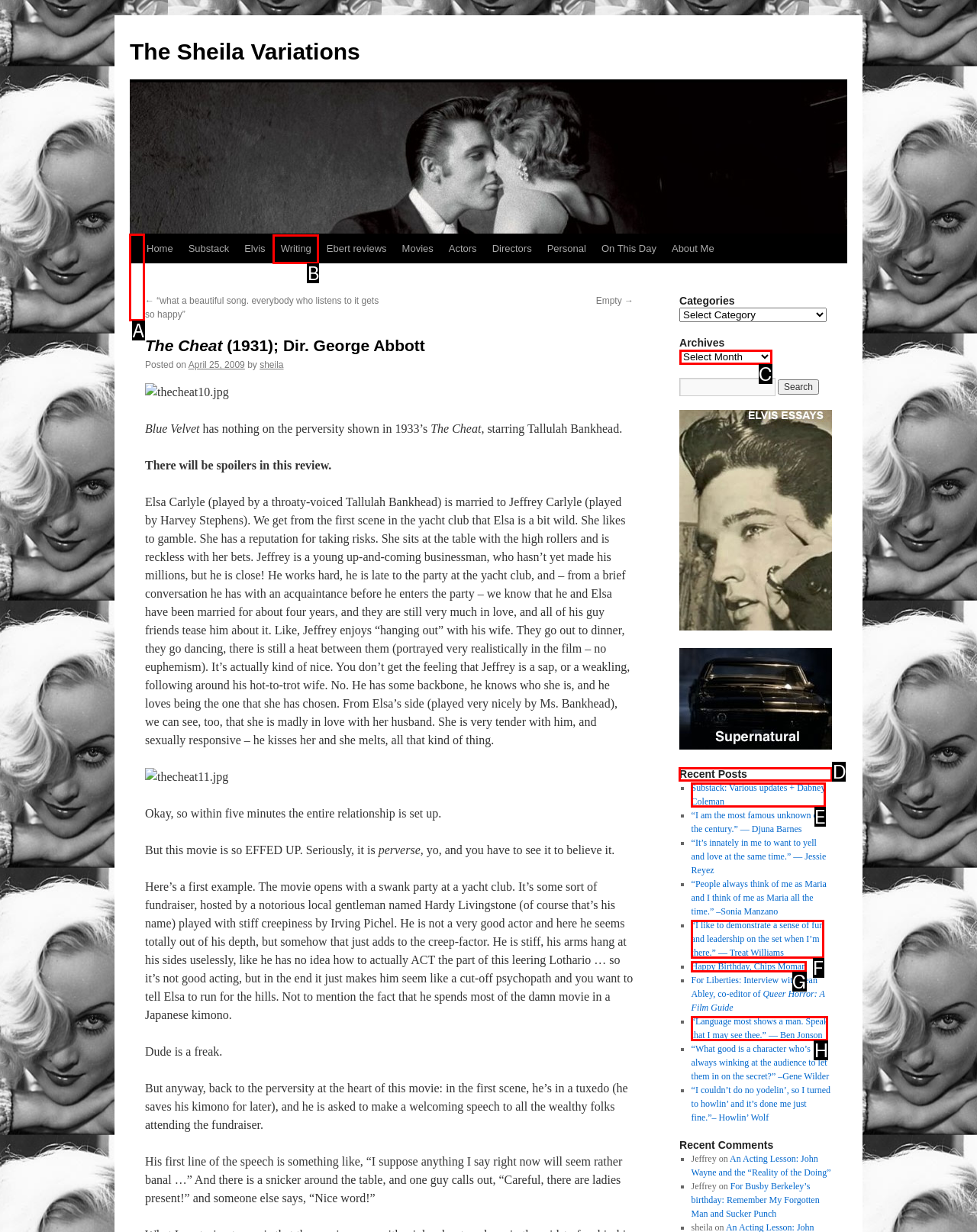Identify the HTML element I need to click to complete this task: Read the 'Recent Posts' Provide the option's letter from the available choices.

D